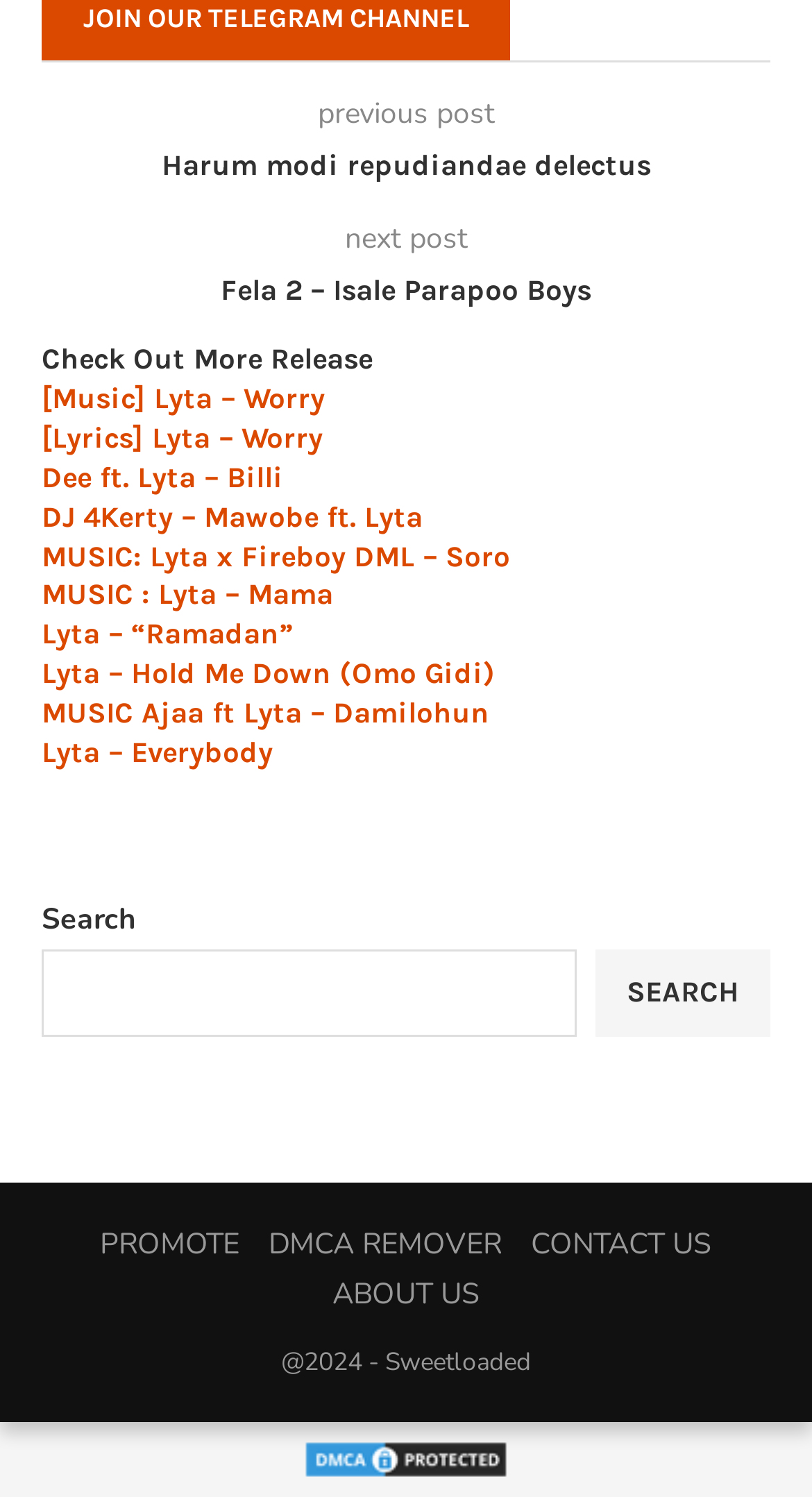What is the purpose of the 'PROMOTE' link?
From the screenshot, provide a brief answer in one word or phrase.

To promote something